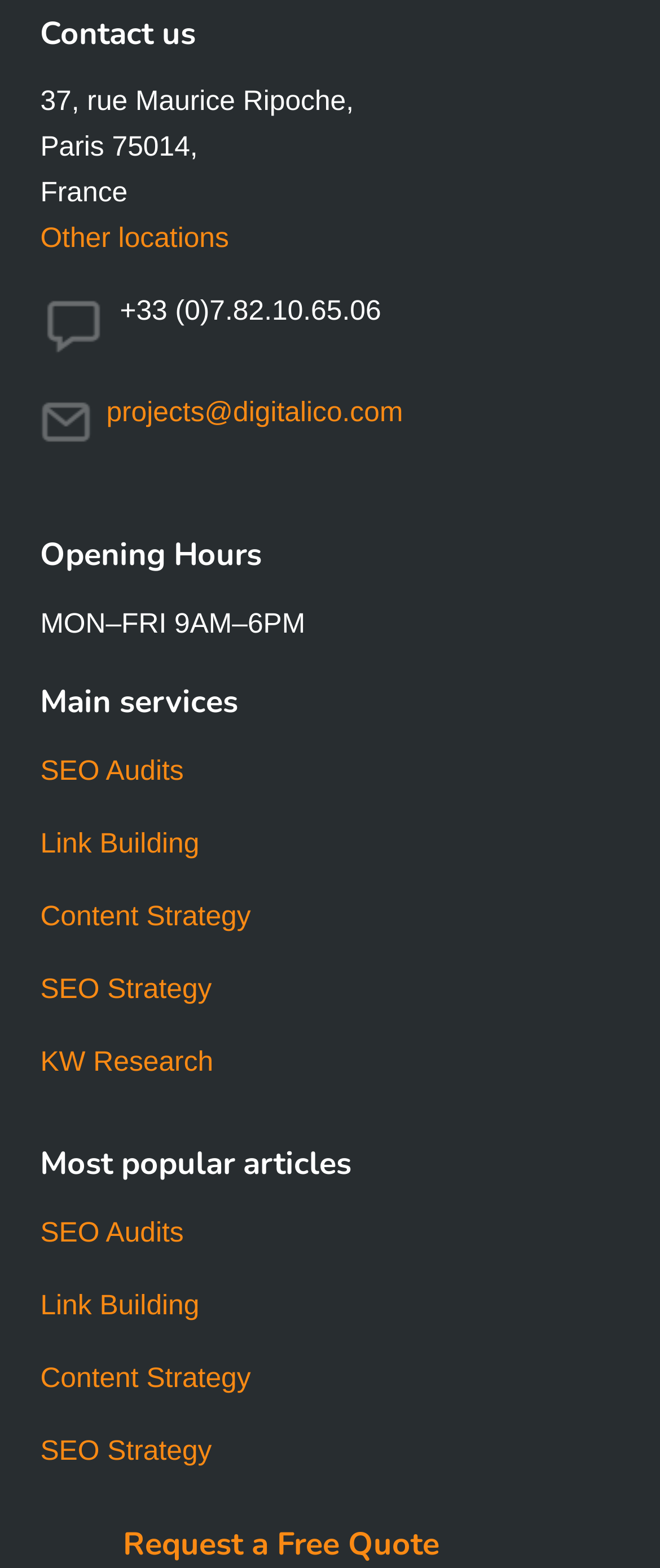Can you find the bounding box coordinates for the element that needs to be clicked to execute this instruction: "View contact information"? The coordinates should be given as four float numbers between 0 and 1, i.e., [left, top, right, bottom].

[0.061, 0.054, 0.536, 0.075]